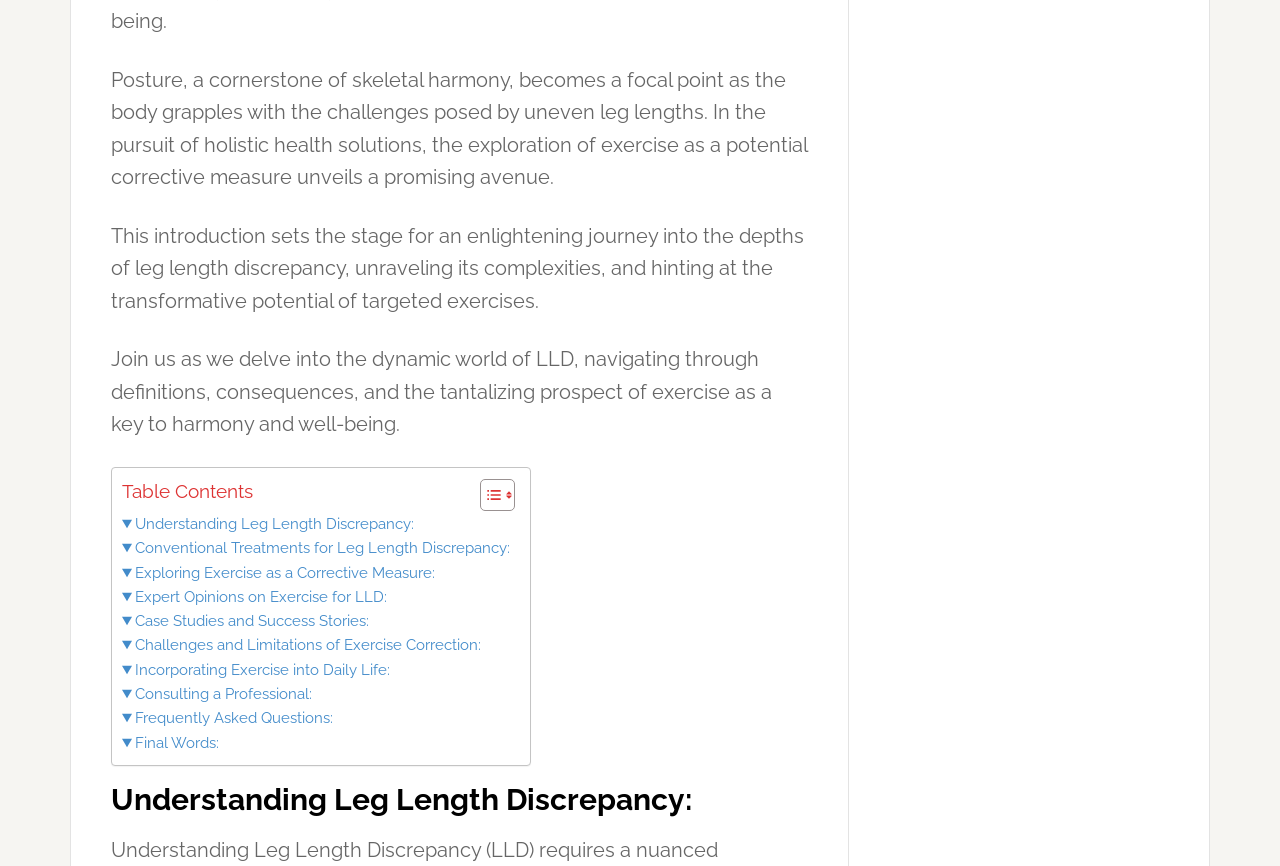Provide the bounding box coordinates for the UI element described in this sentence: "yogapractice". The coordinates should be four float values between 0 and 1, i.e., [left, top, right, bottom].

None